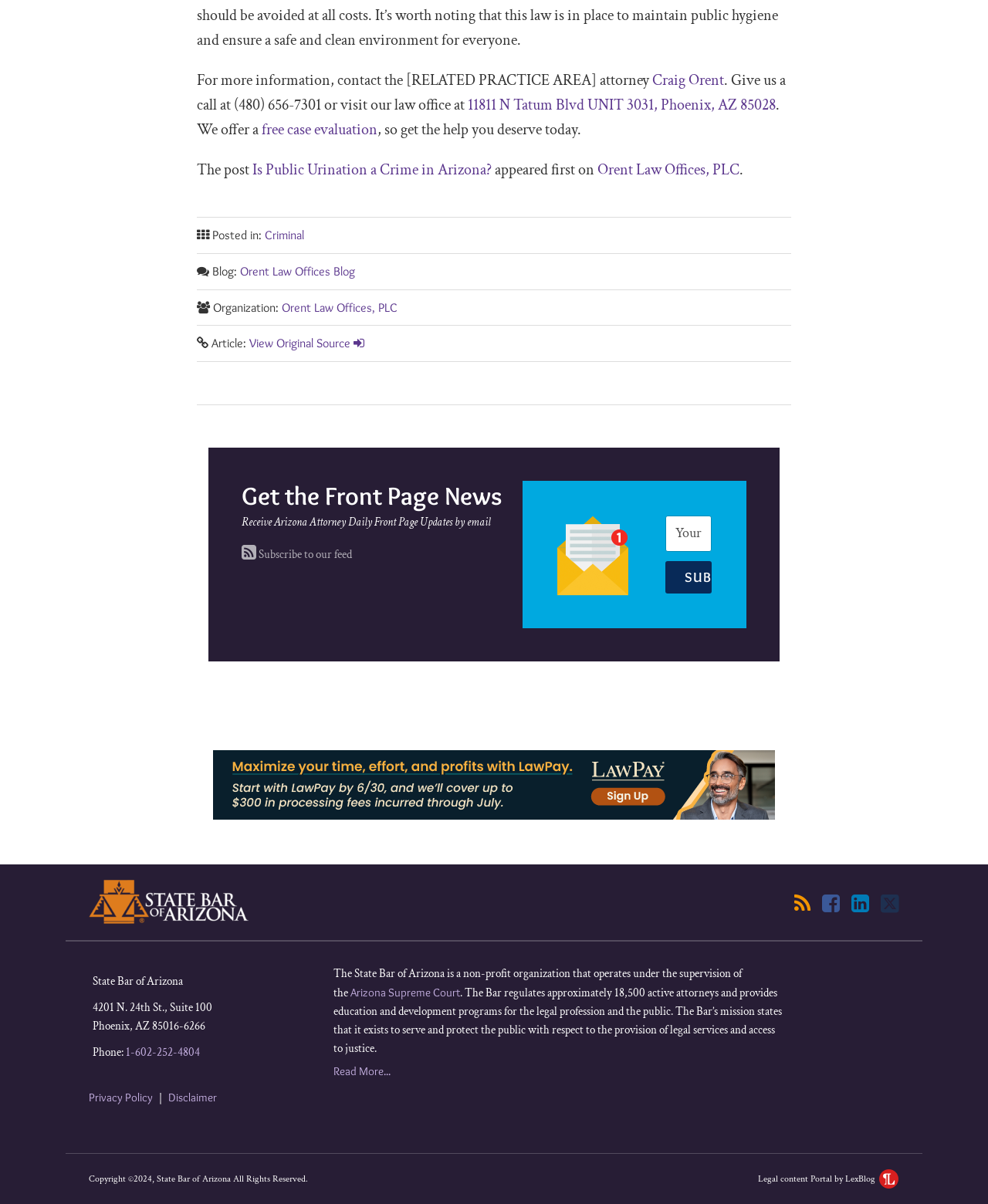Respond to the question below with a concise word or phrase:
What is the purpose of the 'Get the Front Page News' section?

To receive updates by email